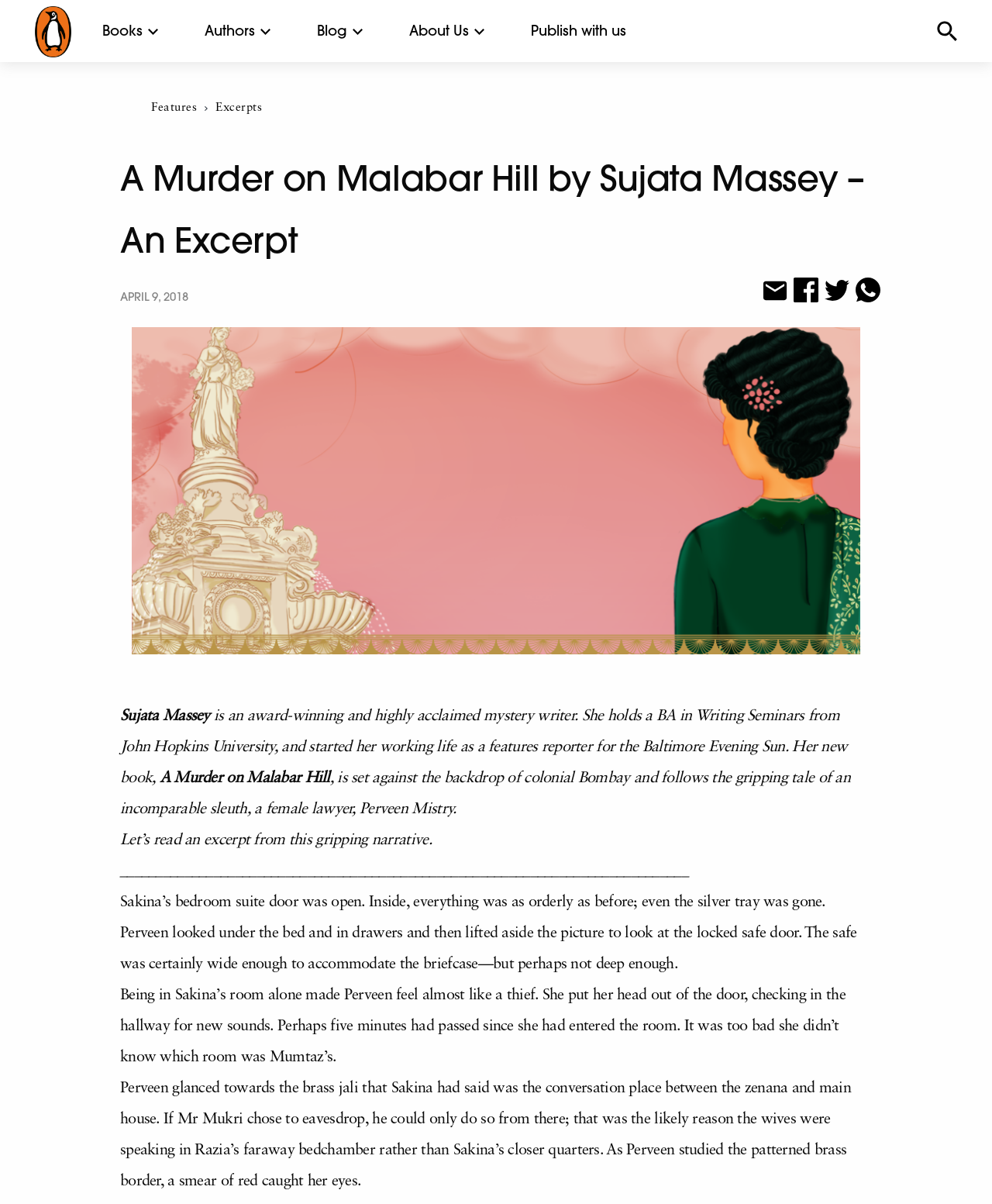Please provide a one-word or phrase answer to the question: 
What is the author's name?

Sujata Massey